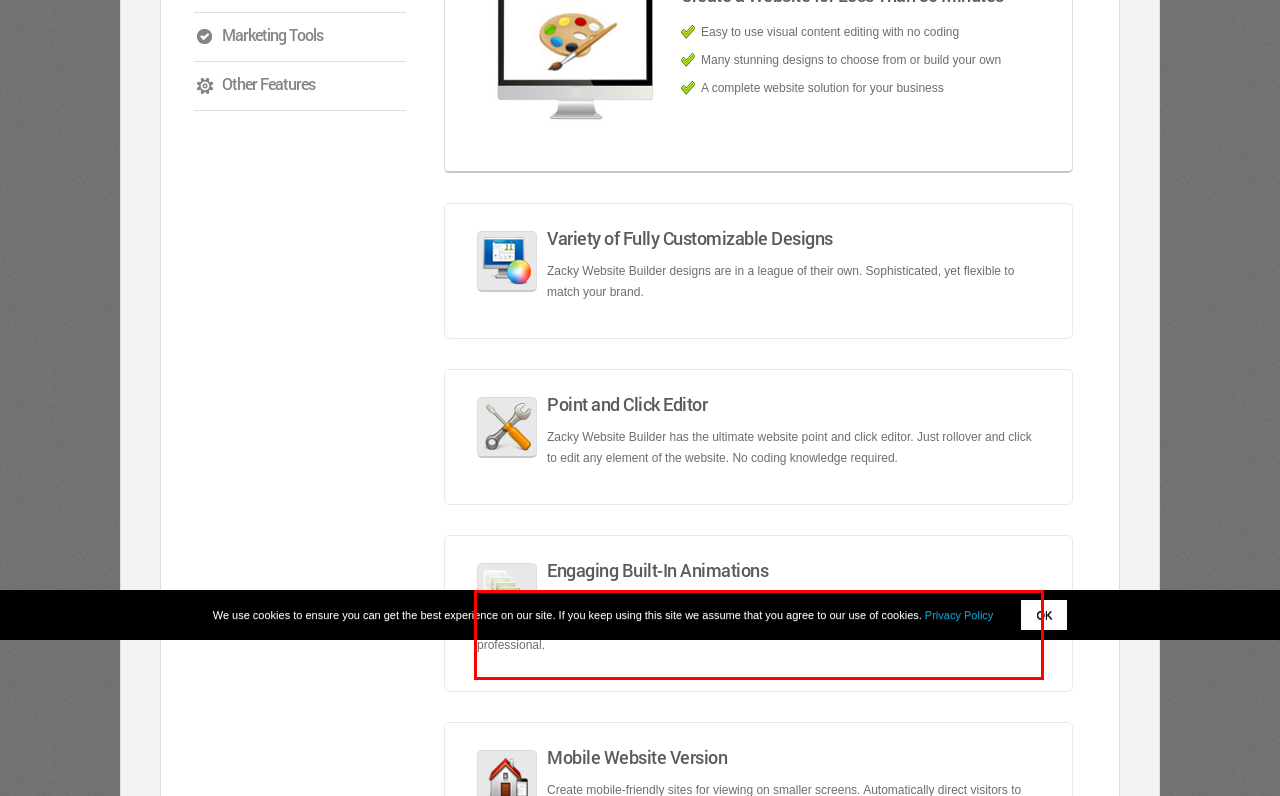Examine the webpage screenshot and use OCR to obtain the text inside the red bounding box.

Increase the visual interest of your website and decrease bounce rates with effects from our rich animation library. Use mouse-over images and timed transitions to make your site look professional.